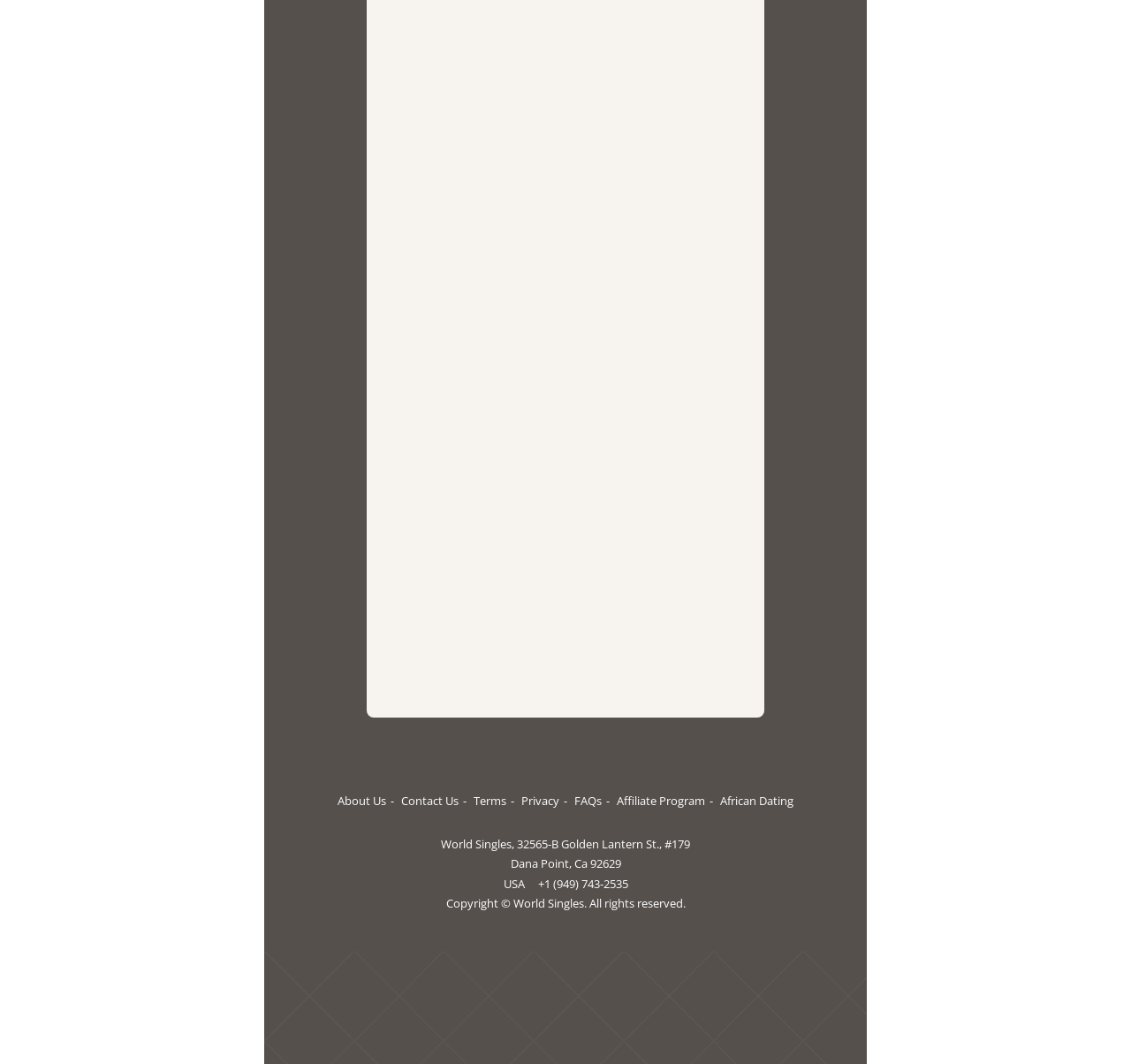Identify the bounding box coordinates of the part that should be clicked to carry out this instruction: "Contact Us".

[0.355, 0.743, 0.416, 0.762]